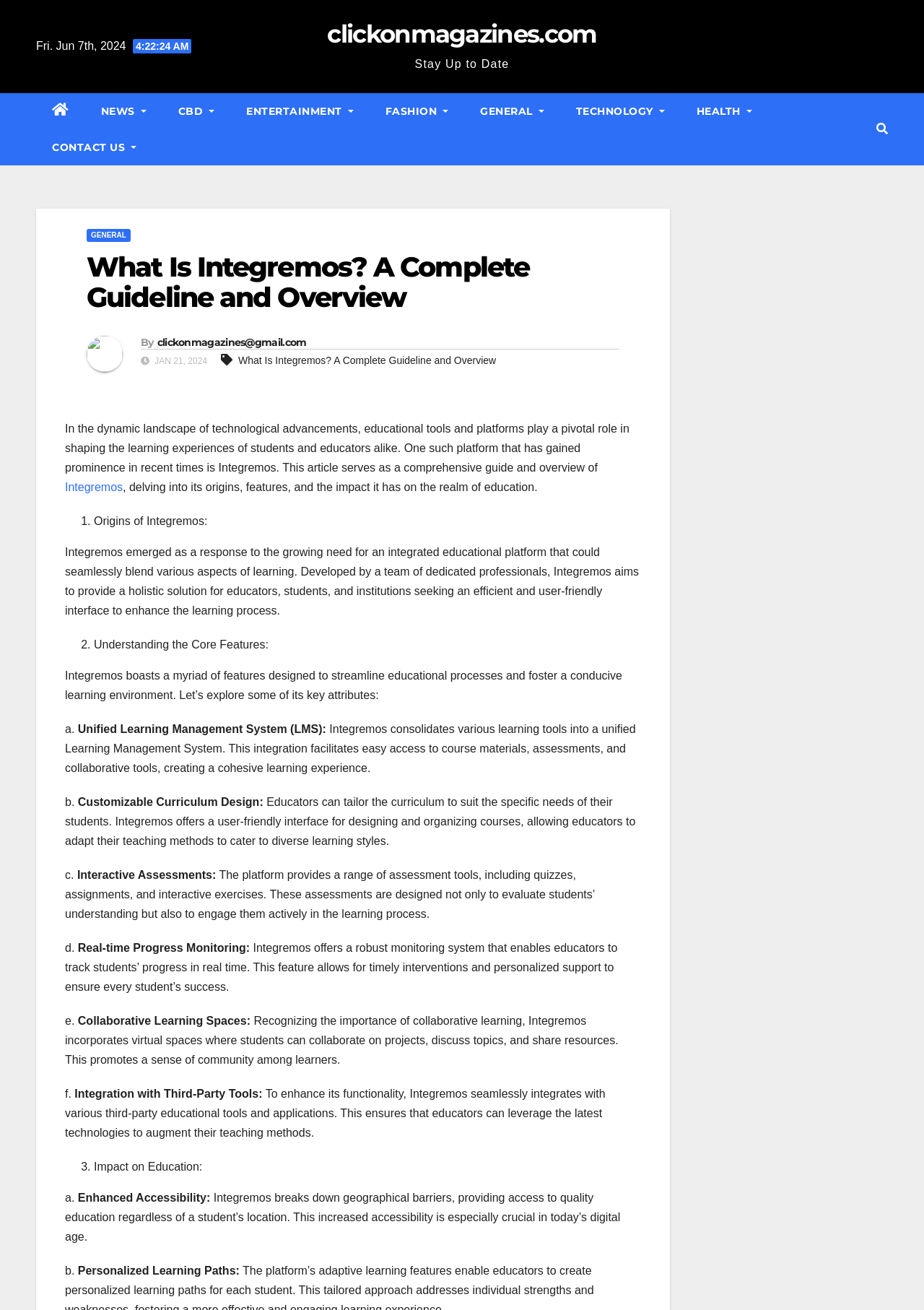How many features of Integremos are discussed in the article?
Give a single word or phrase as your answer by examining the image.

6